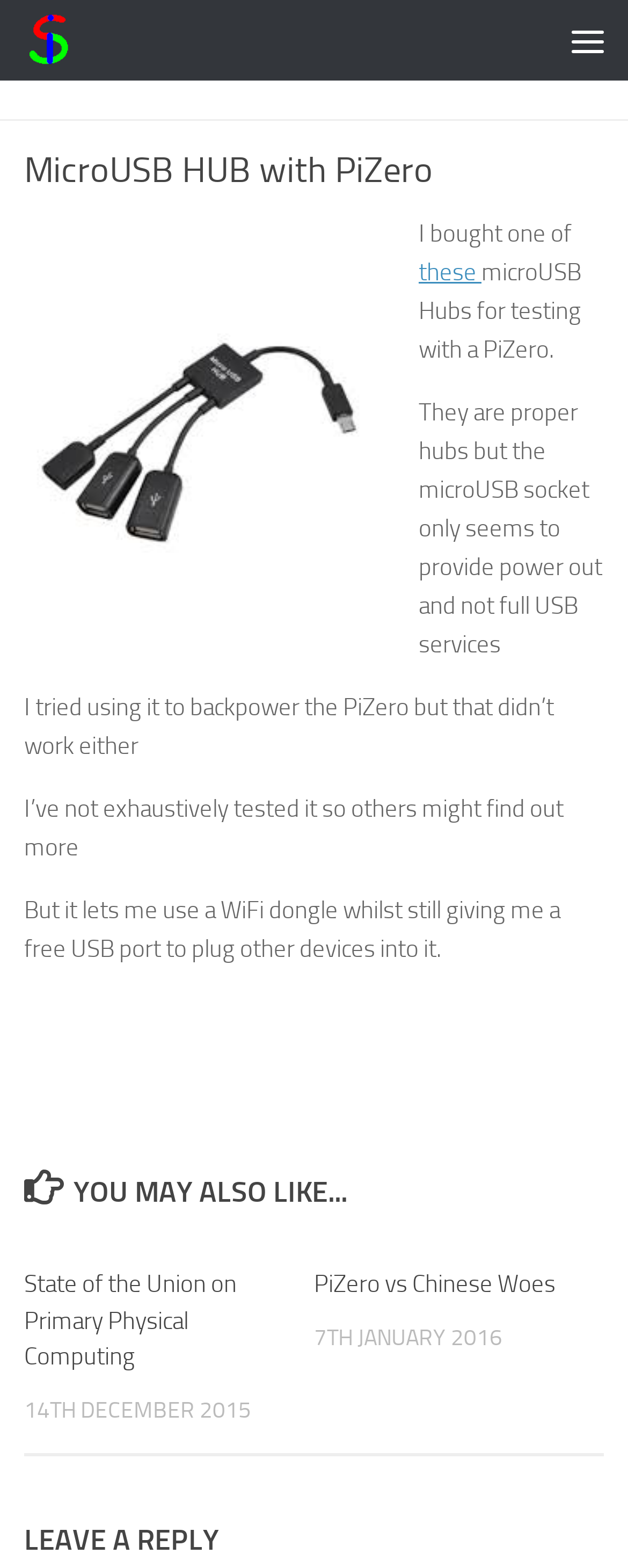Can you find the bounding box coordinates for the UI element given this description: "aria-label="Share via link""? Provide the coordinates as four float numbers between 0 and 1: [left, top, right, bottom].

None